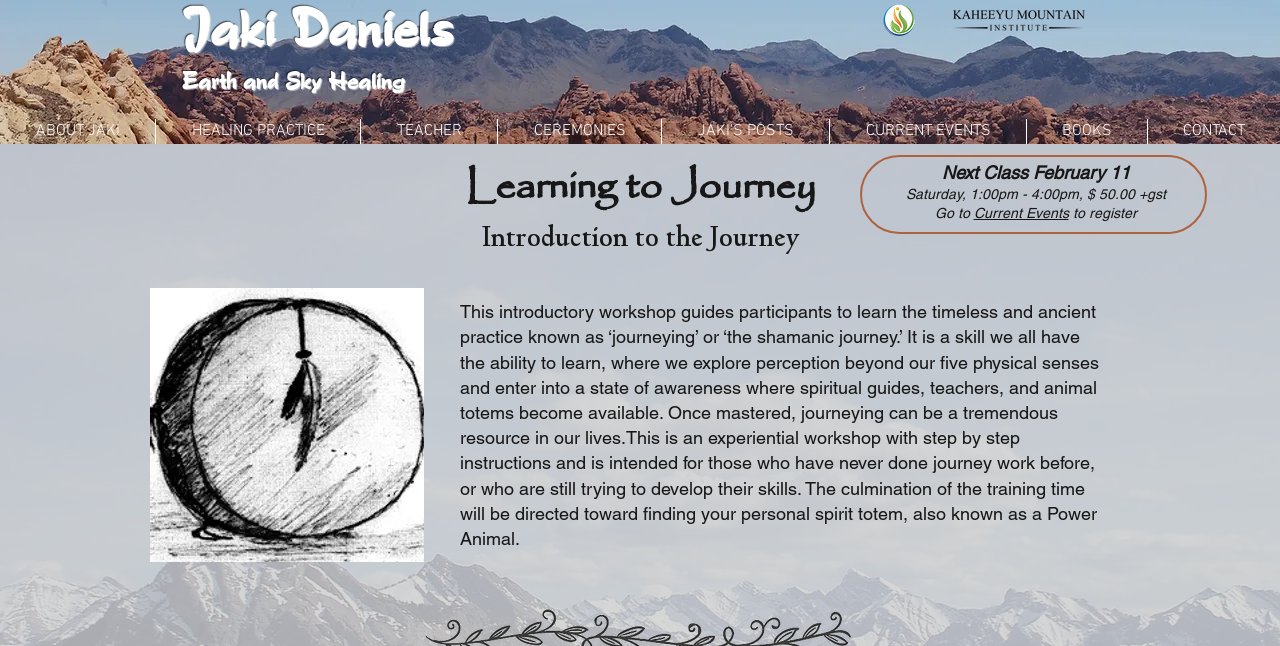Using the image as a reference, answer the following question in as much detail as possible:
What is the cost of the workshop?

The cost of the workshop can be found in the static text element 'Saturday, 1:00pm - 4:00pm, $ 50.00 +gst' which suggests that the cost of the workshop is $50.00 plus gst.